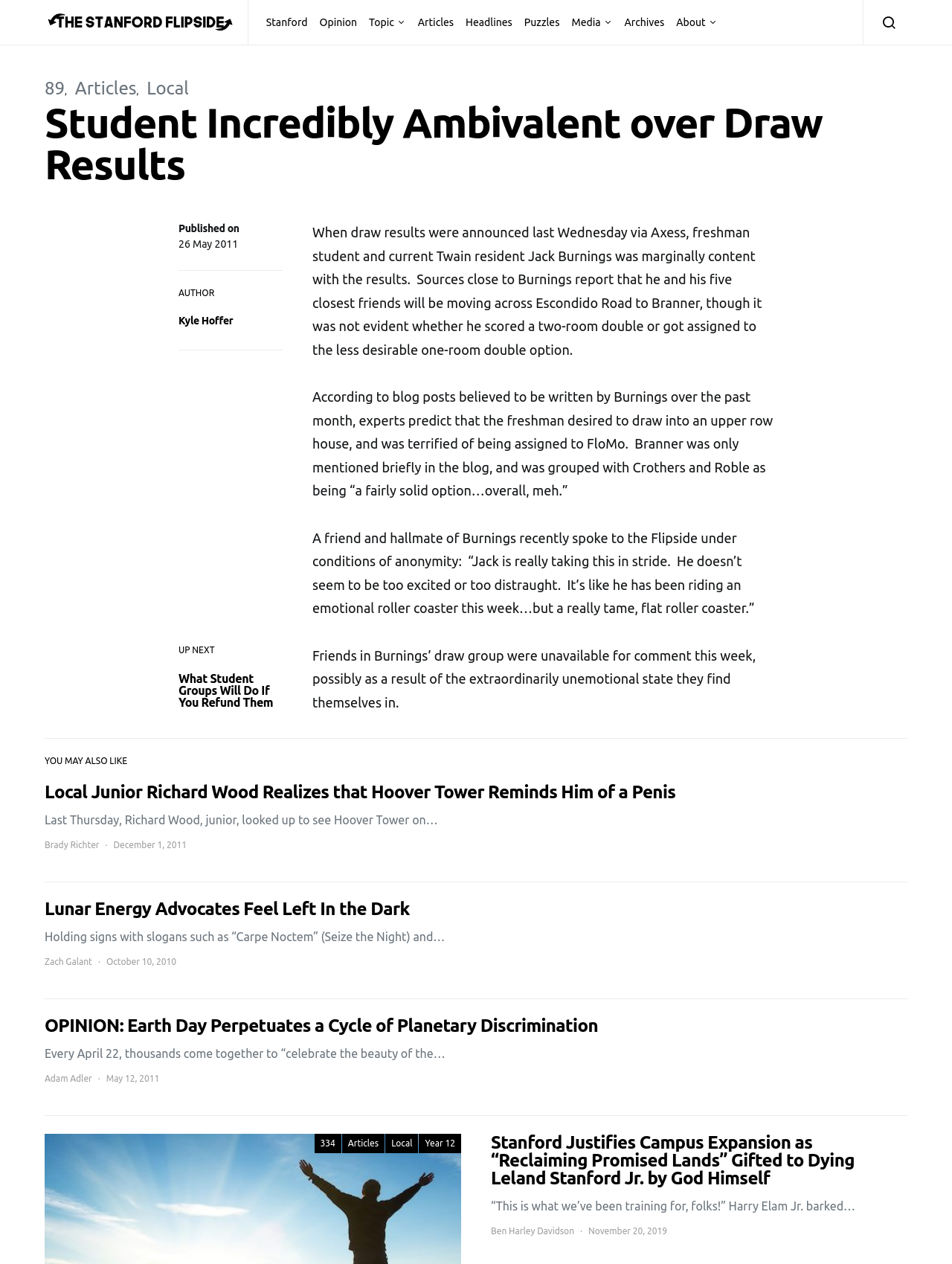Could you indicate the bounding box coordinates of the region to click in order to complete this instruction: "Read the article 'Local Junior Richard Wood Realizes that Hoover Tower Reminds Him of a Penis'".

[0.047, 0.62, 0.953, 0.634]